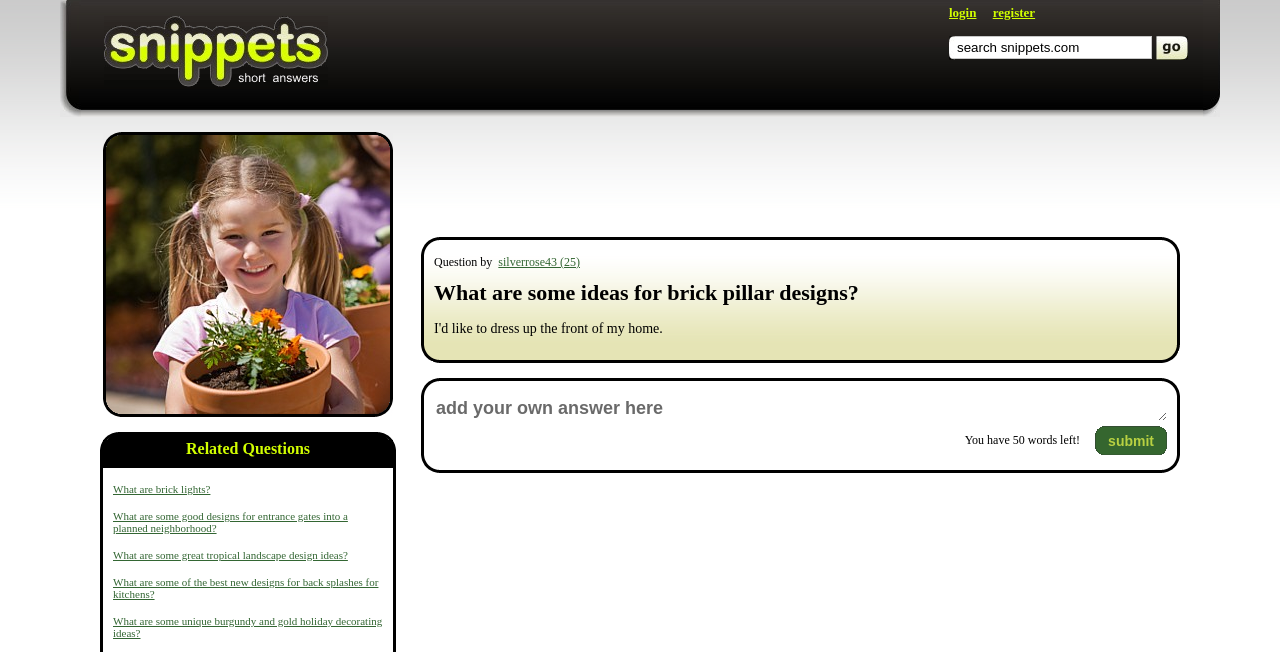Please locate the bounding box coordinates of the element's region that needs to be clicked to follow the instruction: "Click on 'News'". The bounding box coordinates should be provided as four float numbers between 0 and 1, i.e., [left, top, right, bottom].

None